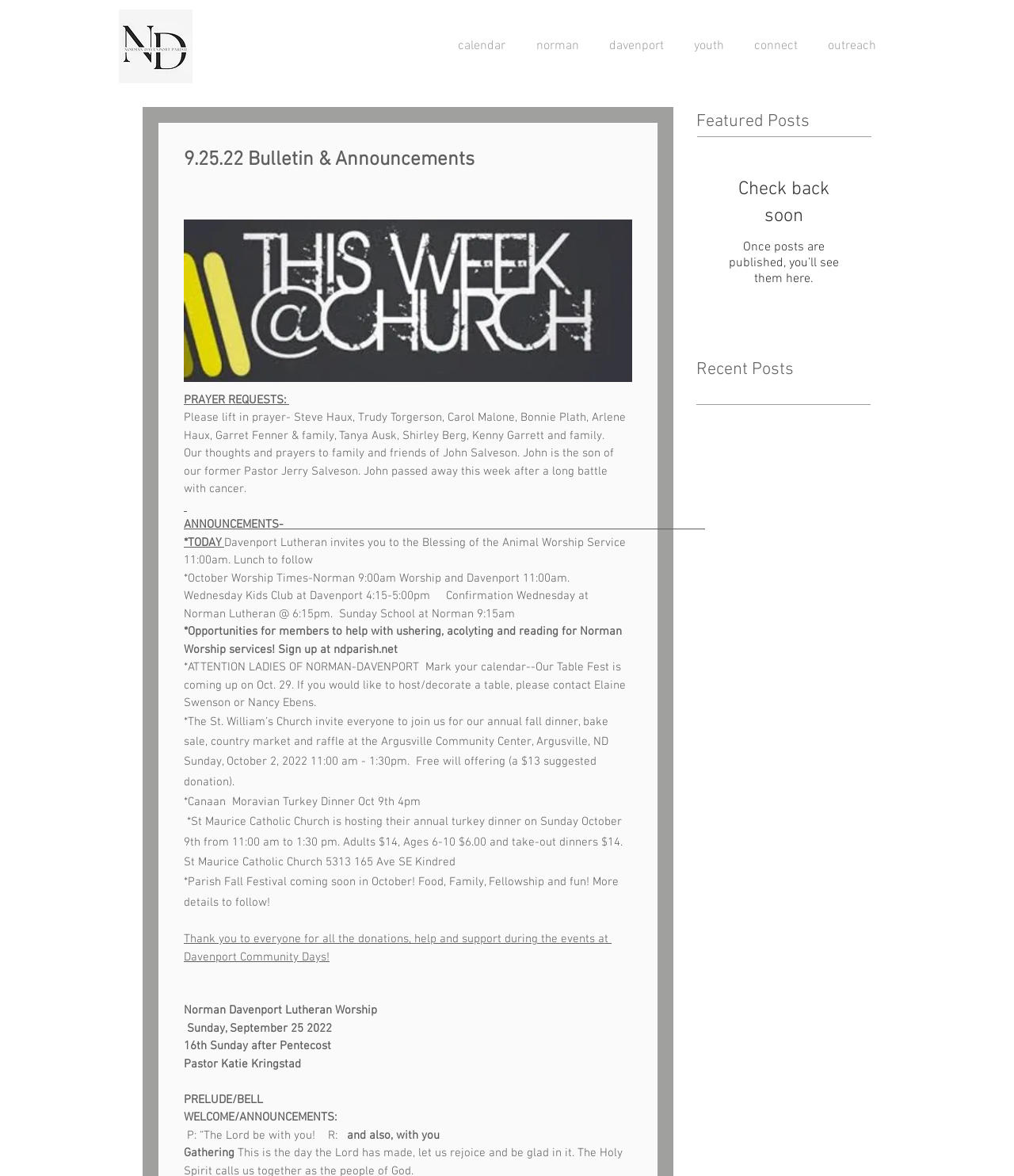Can you find the bounding box coordinates for the element to click on to achieve the instruction: "View the '9.25.22 Bulletin & Announcements'"?

[0.181, 0.126, 0.623, 0.146]